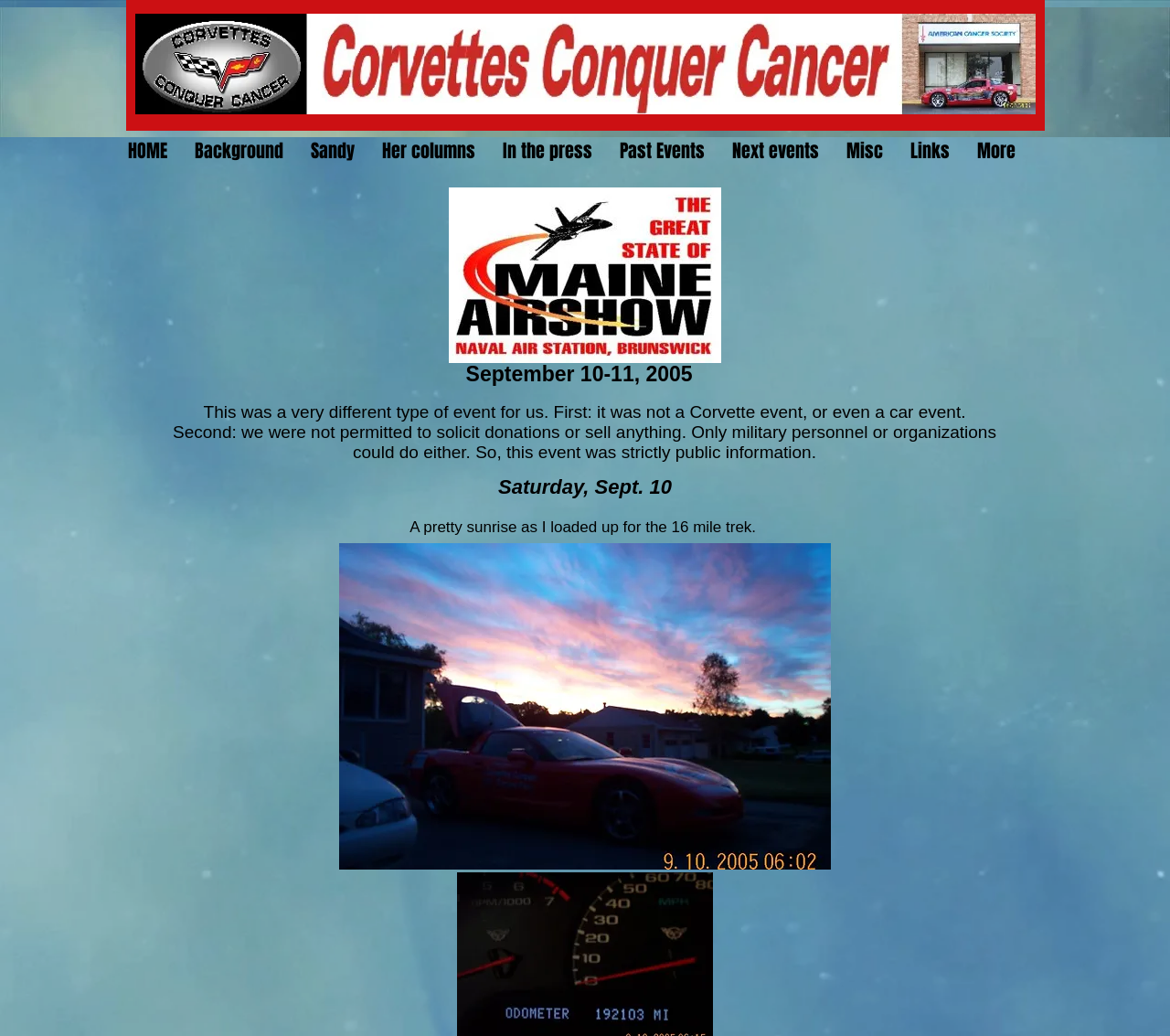Find the bounding box coordinates of the element to click in order to complete the given instruction: "go to home page."

[0.098, 0.125, 0.155, 0.167]